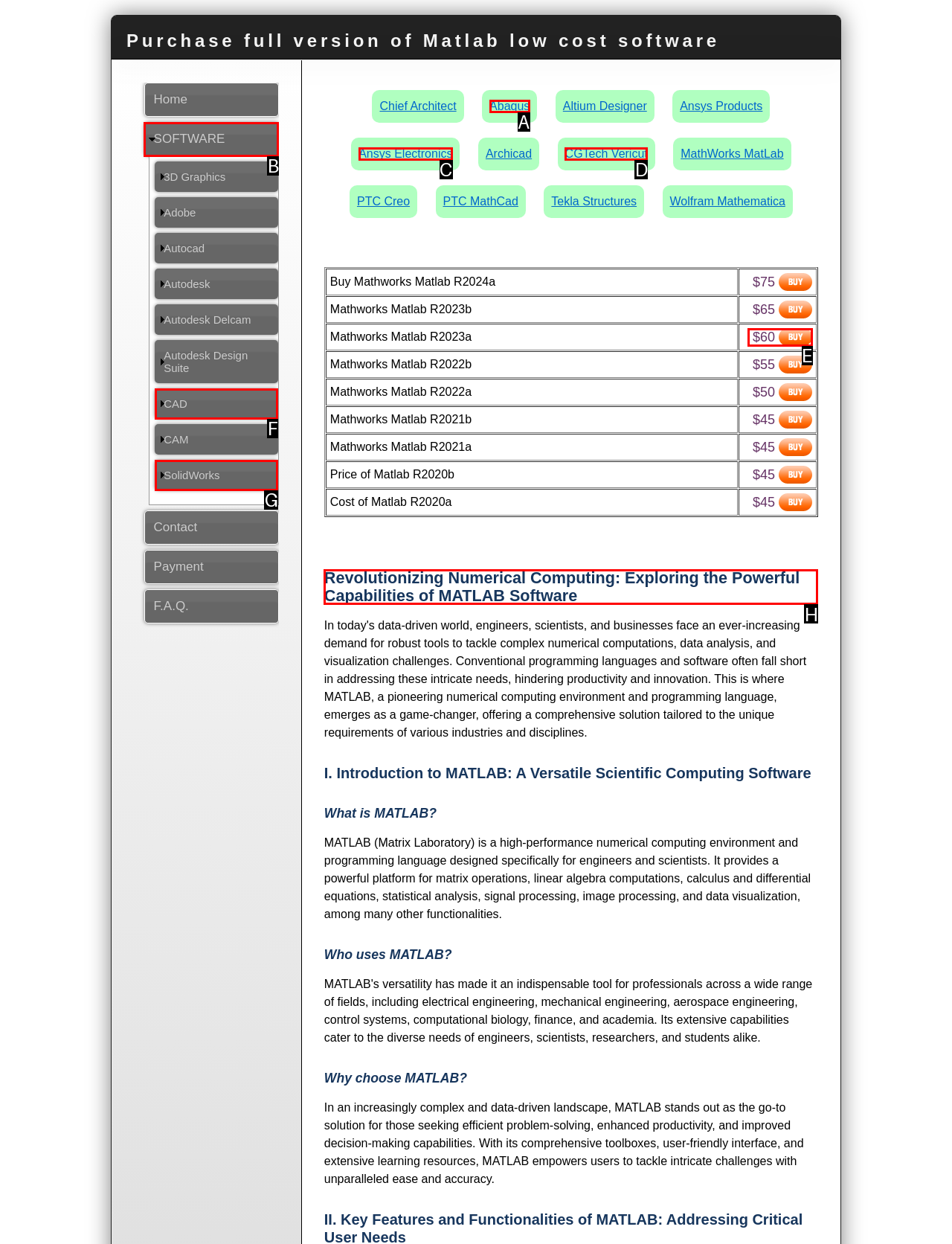Identify the letter of the correct UI element to fulfill the task: Read about the capabilities of MATLAB software from the given options in the screenshot.

H